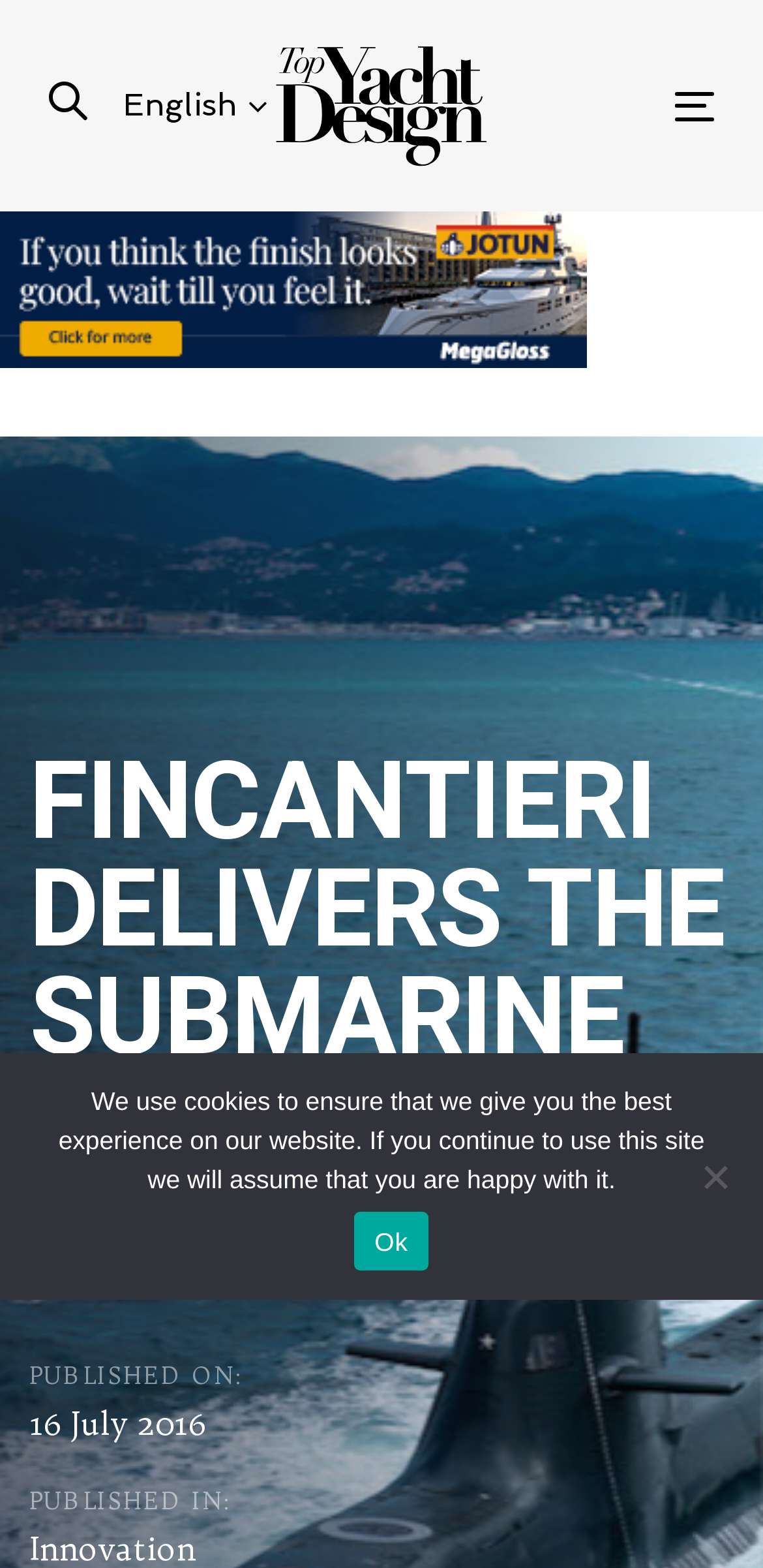What is the class of the submarine?
Using the image as a reference, answer with just one word or a short phrase.

U212A “Todaro” class